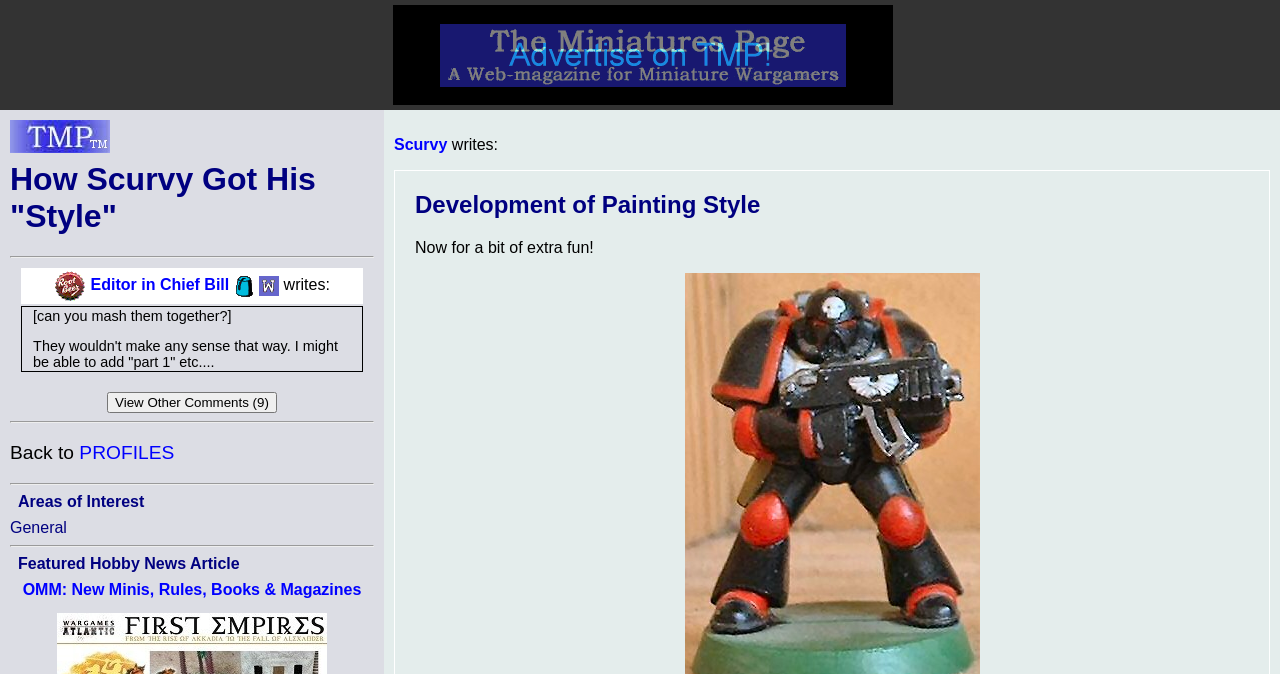Extract the bounding box for the UI element that matches this description: "alt="Help support TMP"".

[0.307, 0.067, 0.697, 0.092]